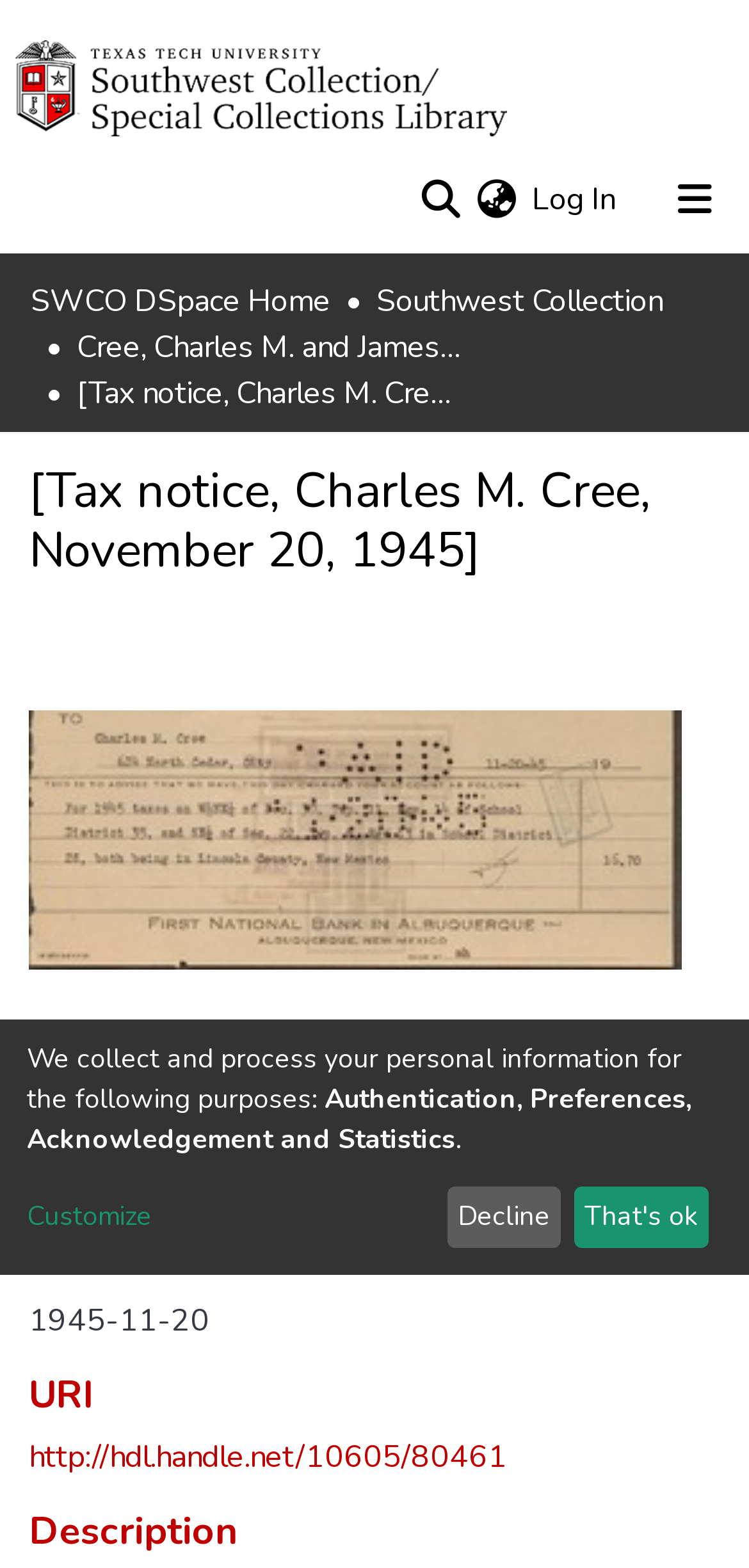Find the bounding box of the element with the following description: "Tax notice 1945.pdf (3.46 MB)". The coordinates must be four float numbers between 0 and 1, formatted as [left, top, right, bottom].

[0.038, 0.742, 0.592, 0.769]